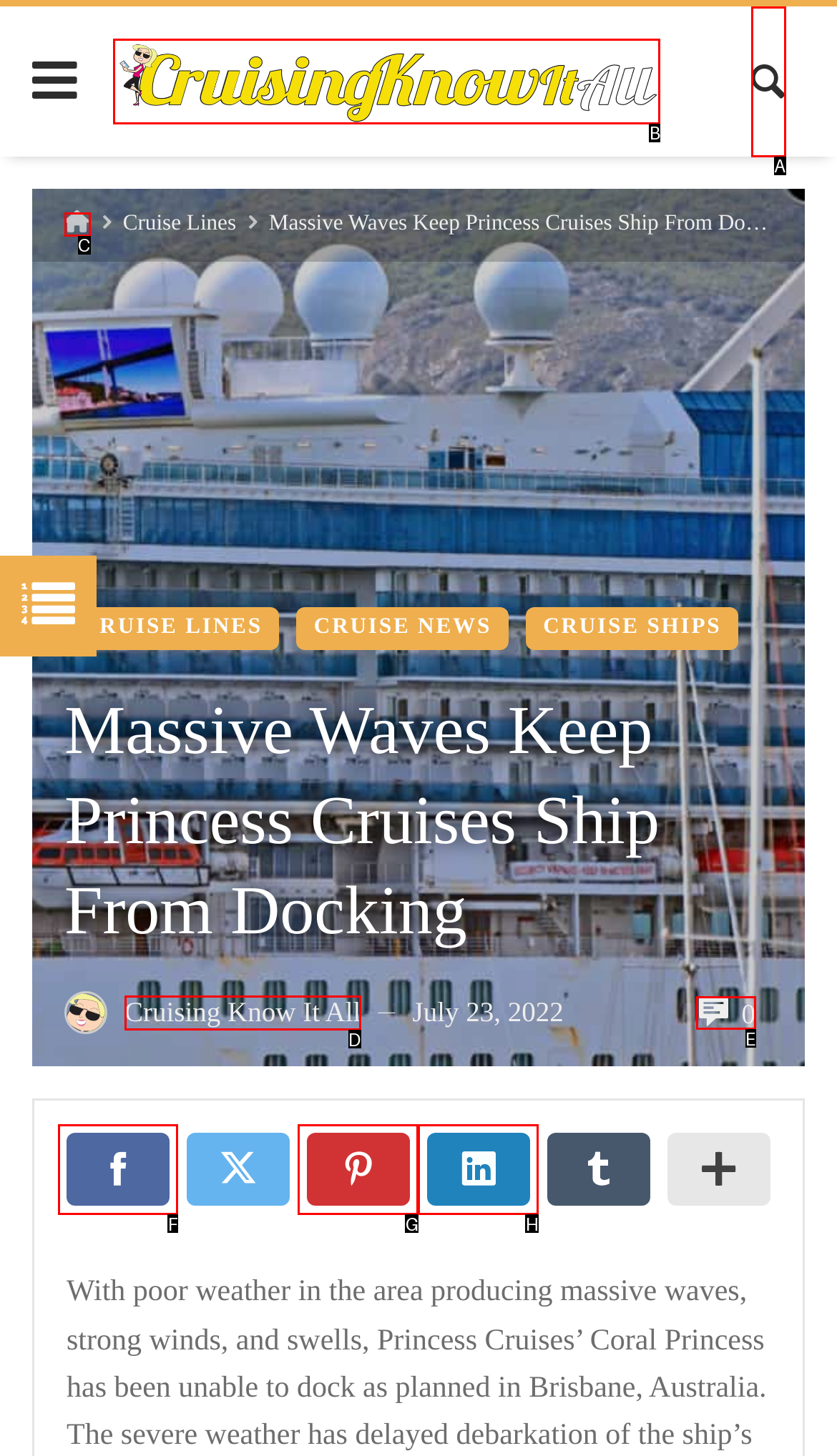Using the provided description: Changing a Contract Administrator FAQ, select the HTML element that corresponds to it. Indicate your choice with the option's letter.

None